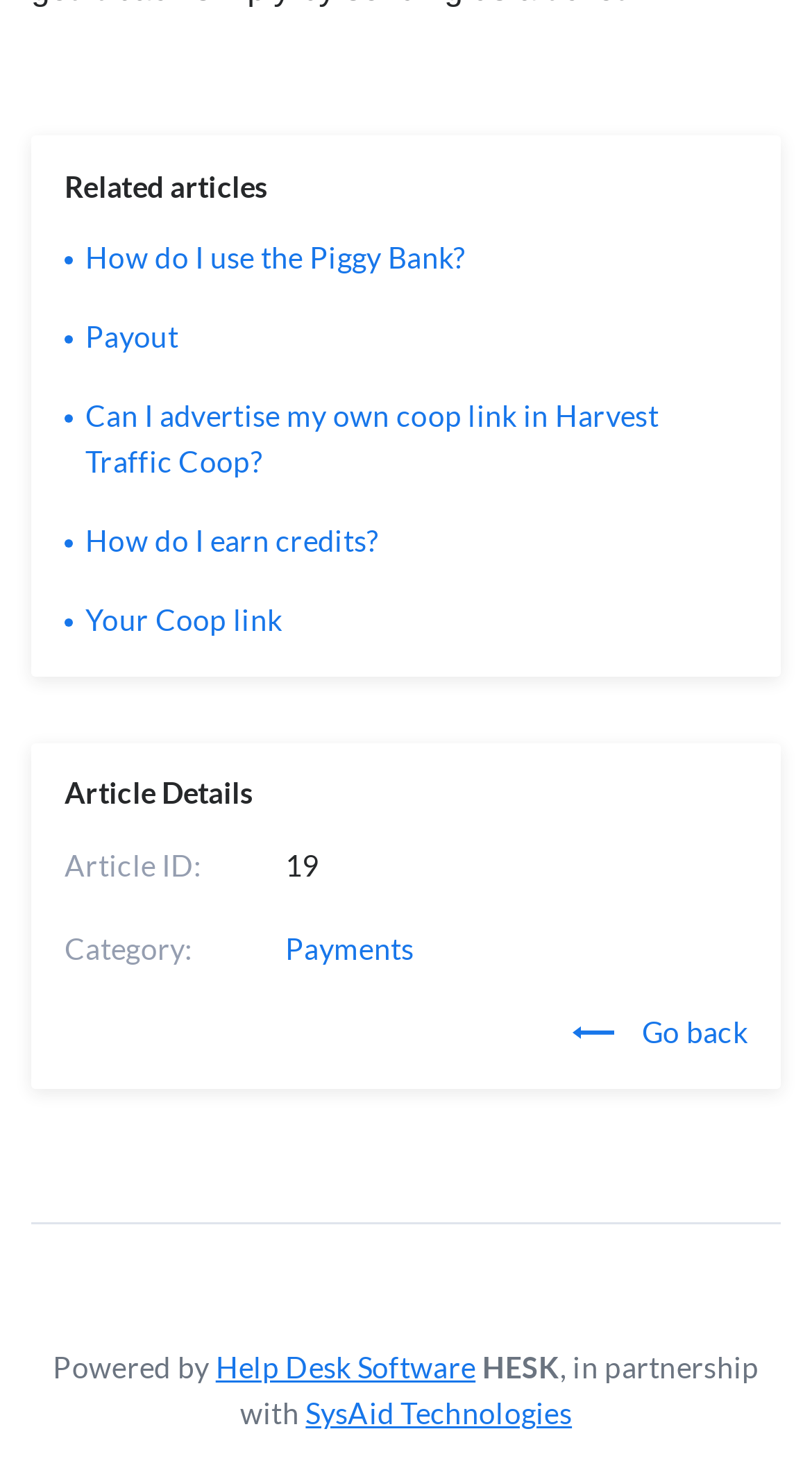Bounding box coordinates are to be given in the format (top-left x, top-left y, bottom-right x, bottom-right y). All values must be floating point numbers between 0 and 1. Provide the bounding box coordinate for the UI element described as: How do I earn credits?

[0.105, 0.356, 0.467, 0.38]